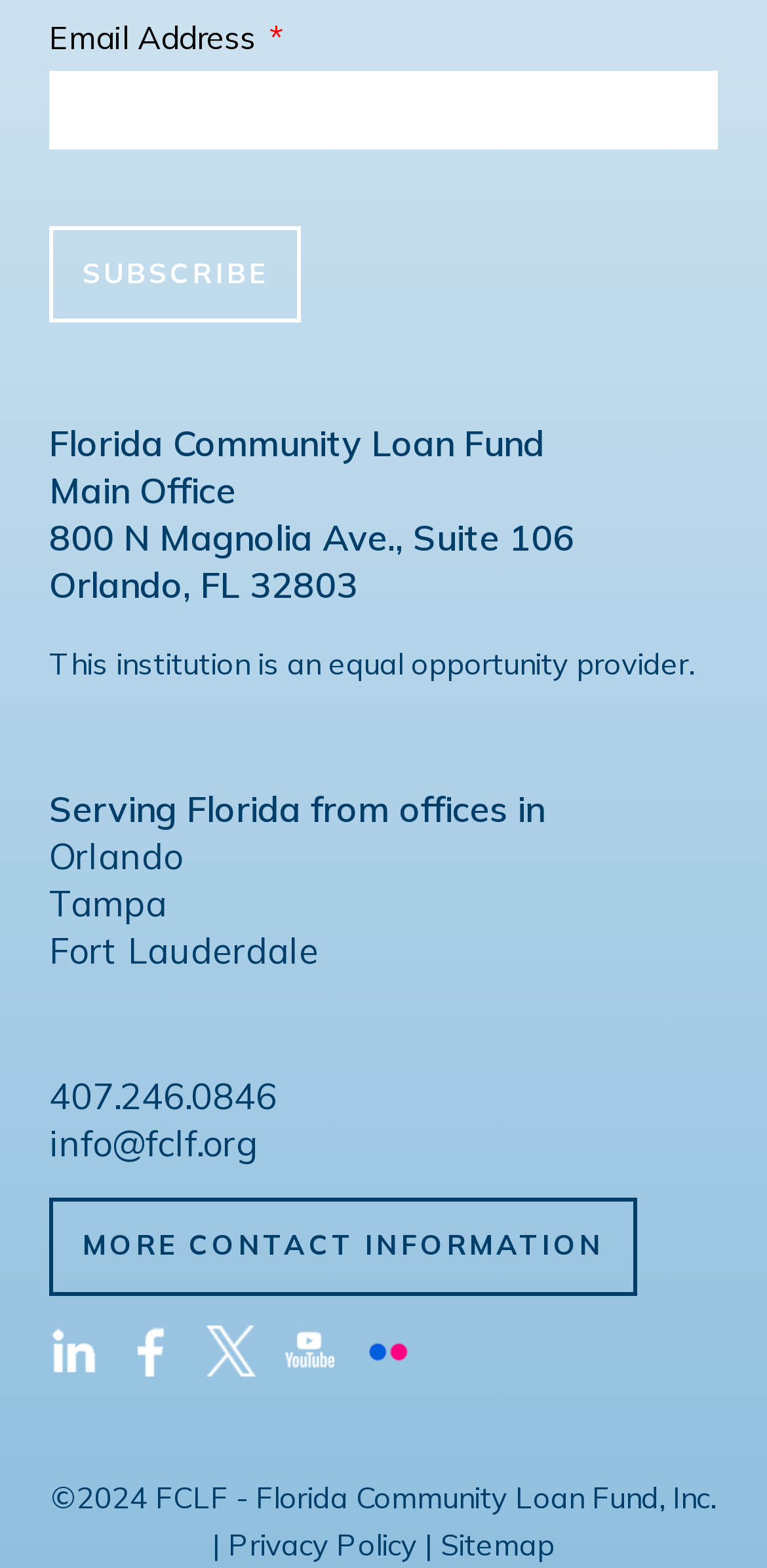Determine the bounding box coordinates of the clickable region to follow the instruction: "Subscribe to newsletter".

[0.064, 0.144, 0.393, 0.206]